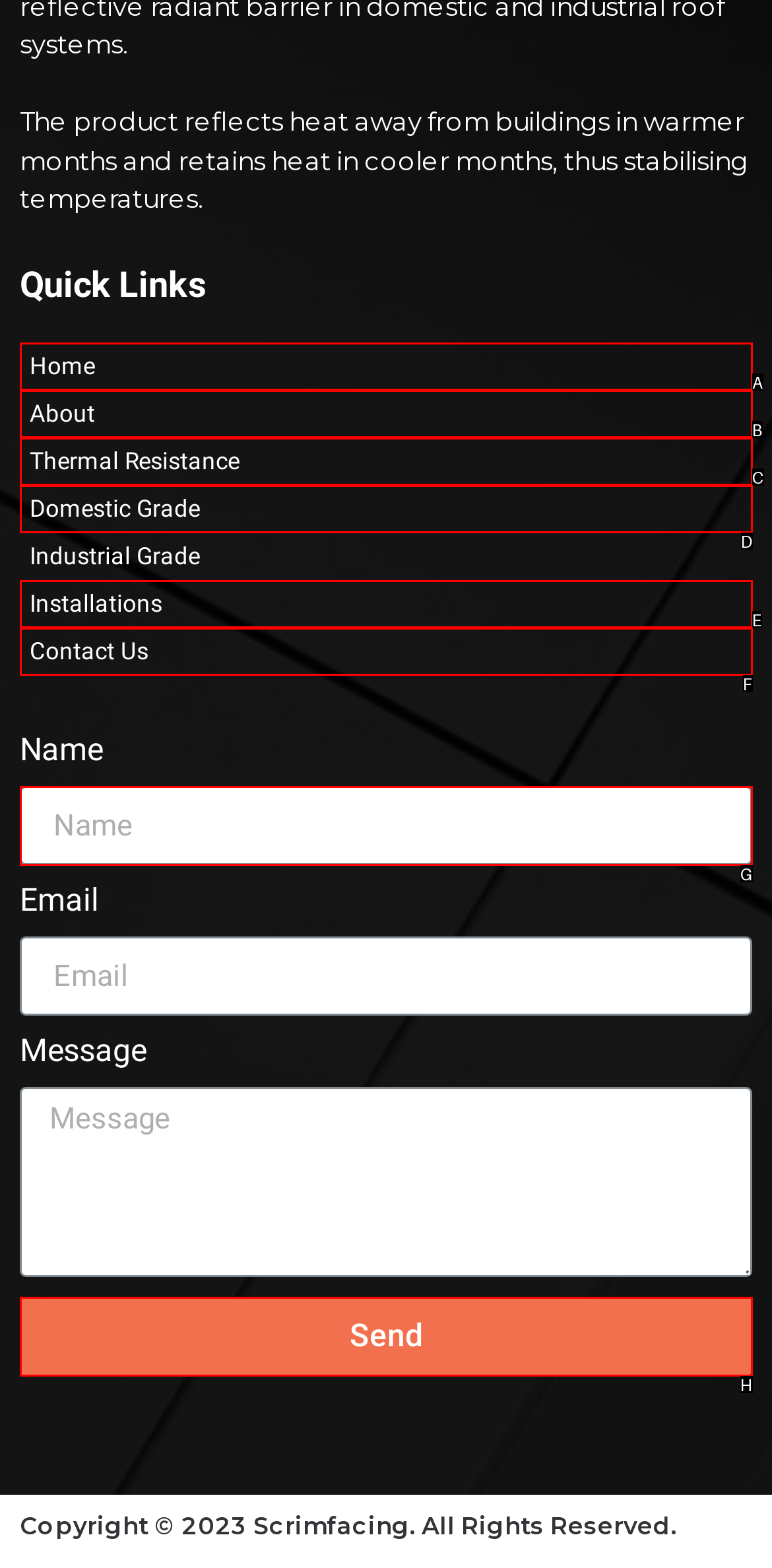Select the HTML element that corresponds to the description: Home
Reply with the letter of the correct option from the given choices.

A